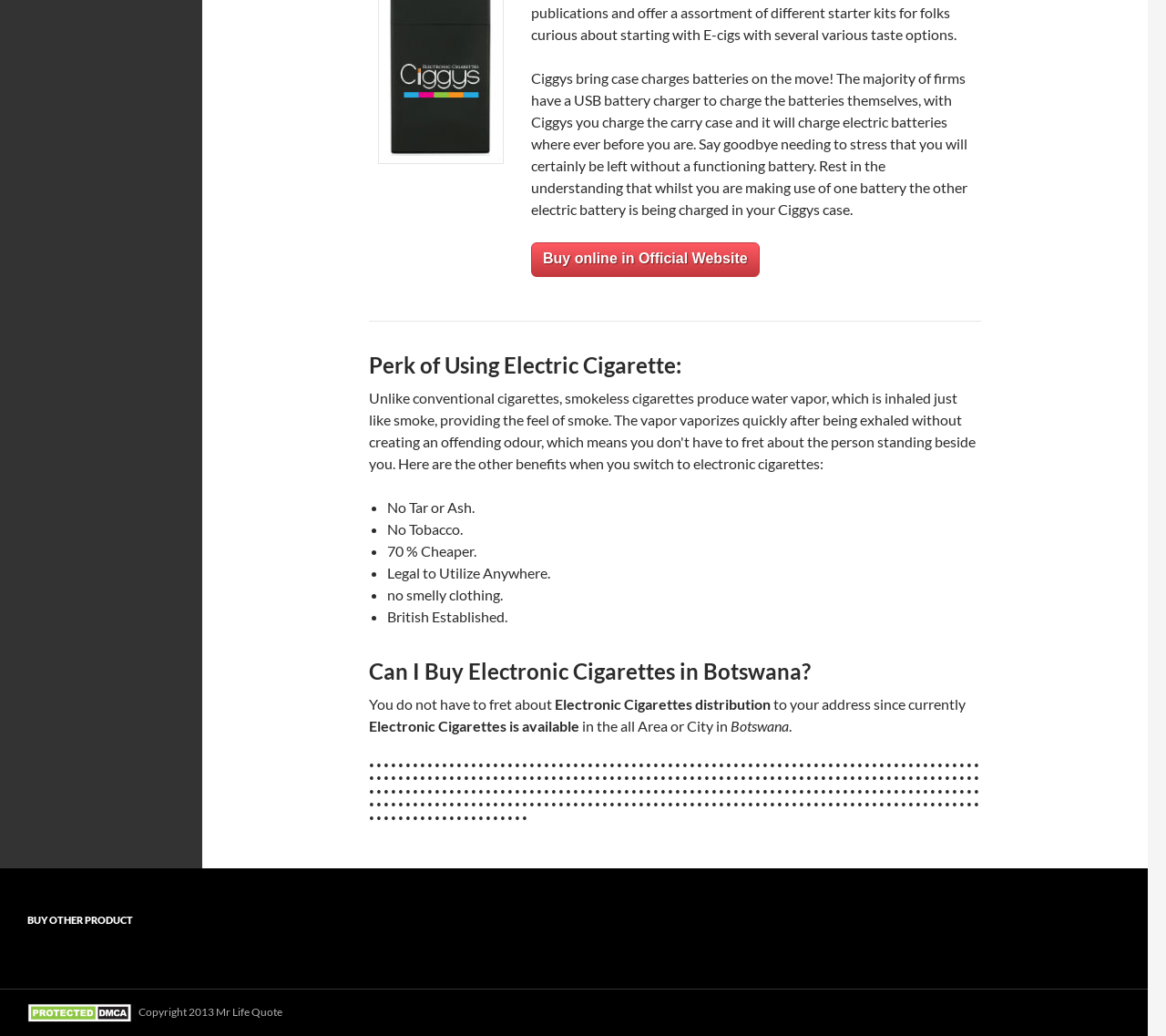Please give a succinct answer to the question in one word or phrase:
Can I buy electronic cigarettes in Botswana?

Yes